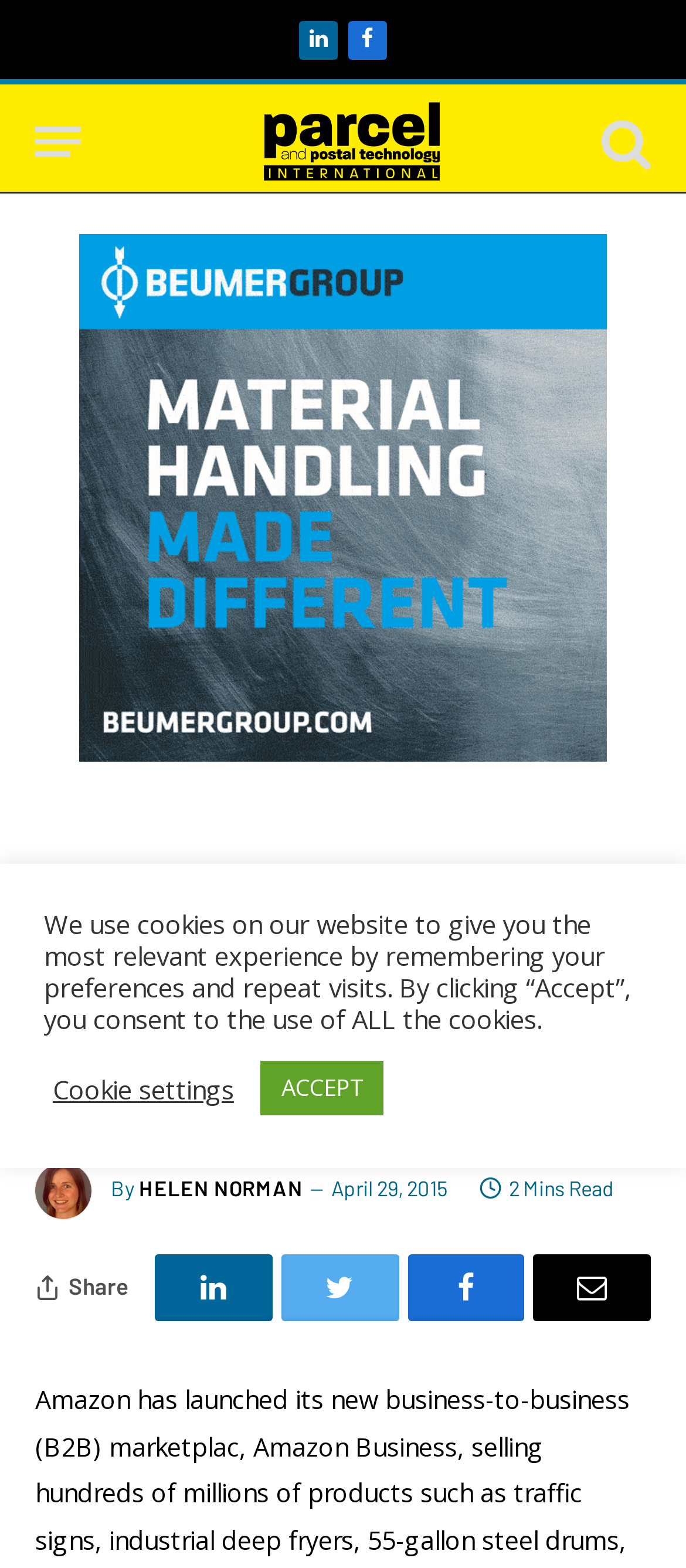Provide the bounding box coordinates for the area that should be clicked to complete the instruction: "Read more about Parcel and Postal Technology International".

[0.195, 0.054, 0.828, 0.127]